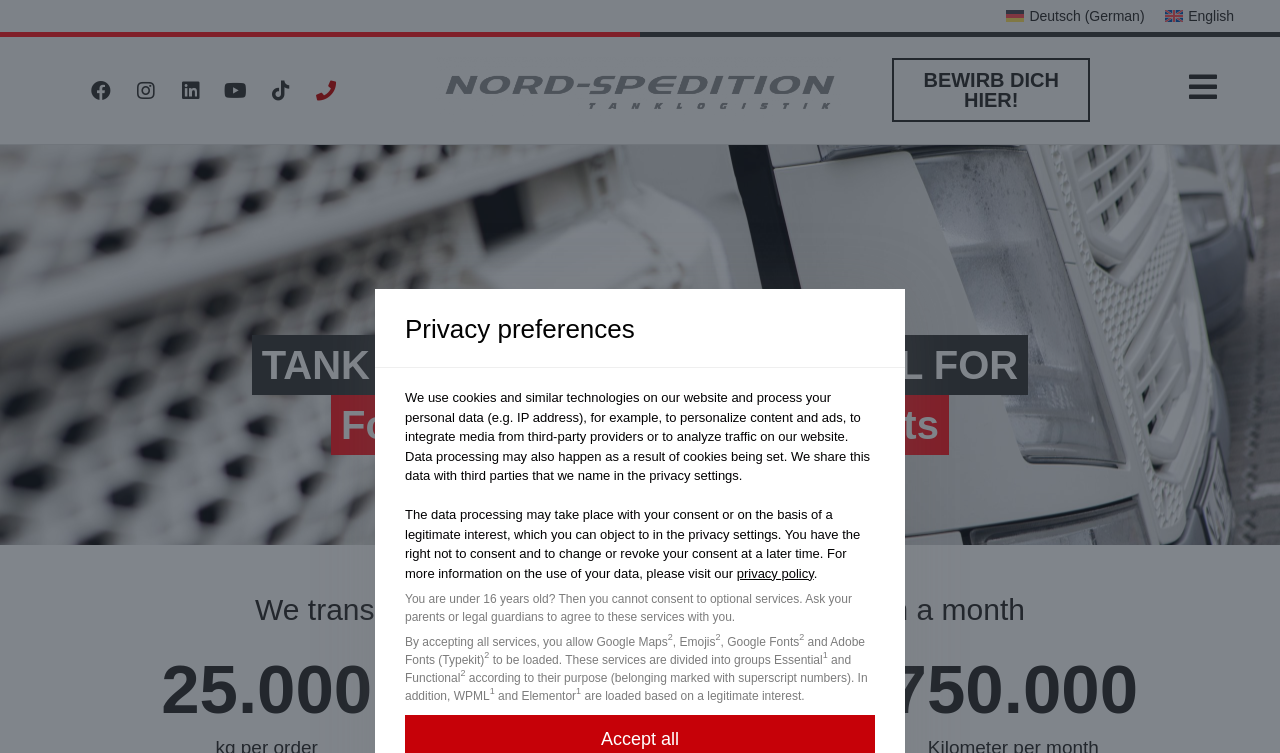Extract the main title from the webpage.

TANK LOGISTICS PROFESSIONAL FOR